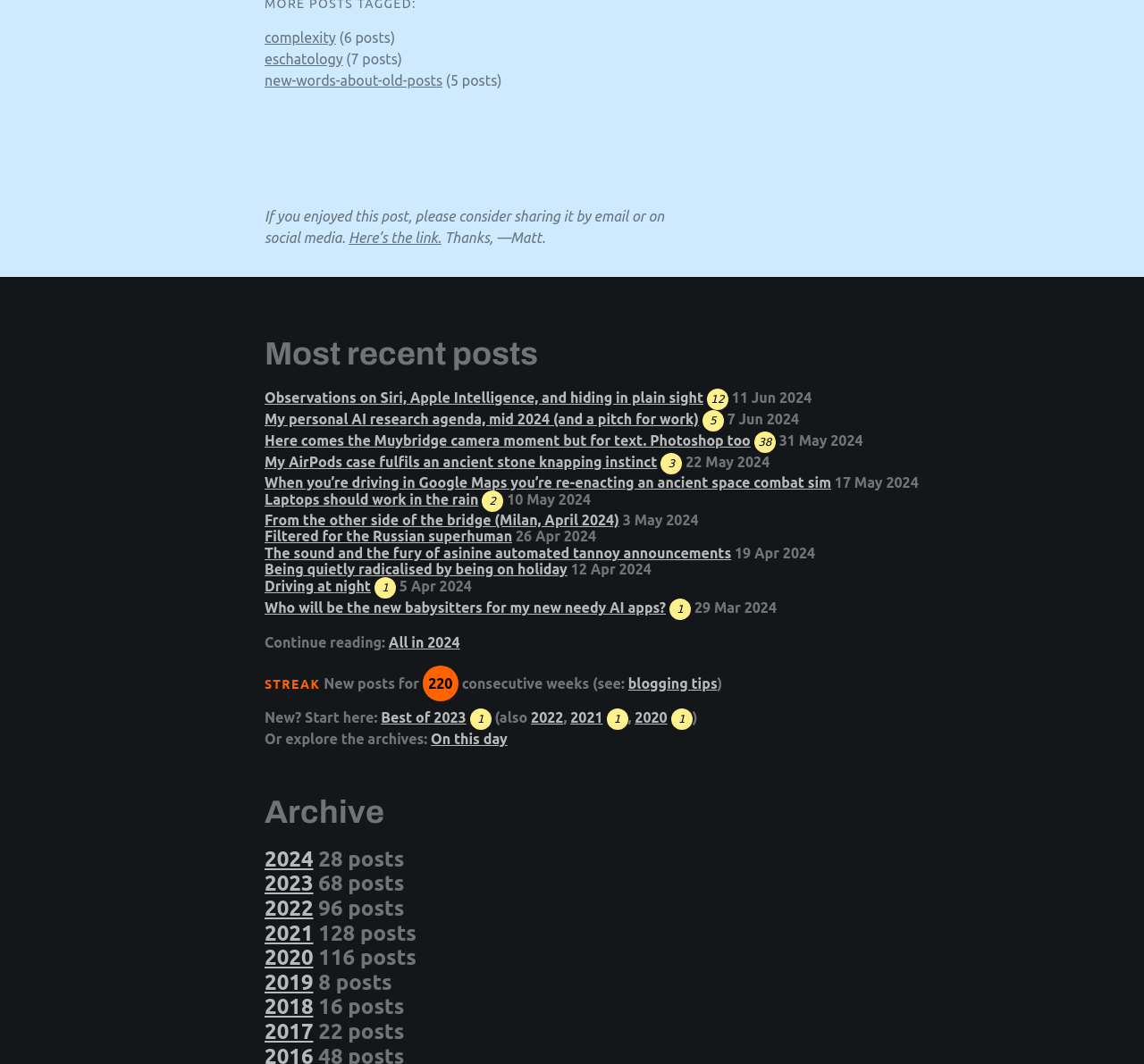Using the webpage screenshot and the element description Filtered for the Russian superhuman, determine the bounding box coordinates. Specify the coordinates in the format (top-left x, top-left y, bottom-right x, bottom-right y) with values ranging from 0 to 1.

[0.231, 0.473, 0.448, 0.488]